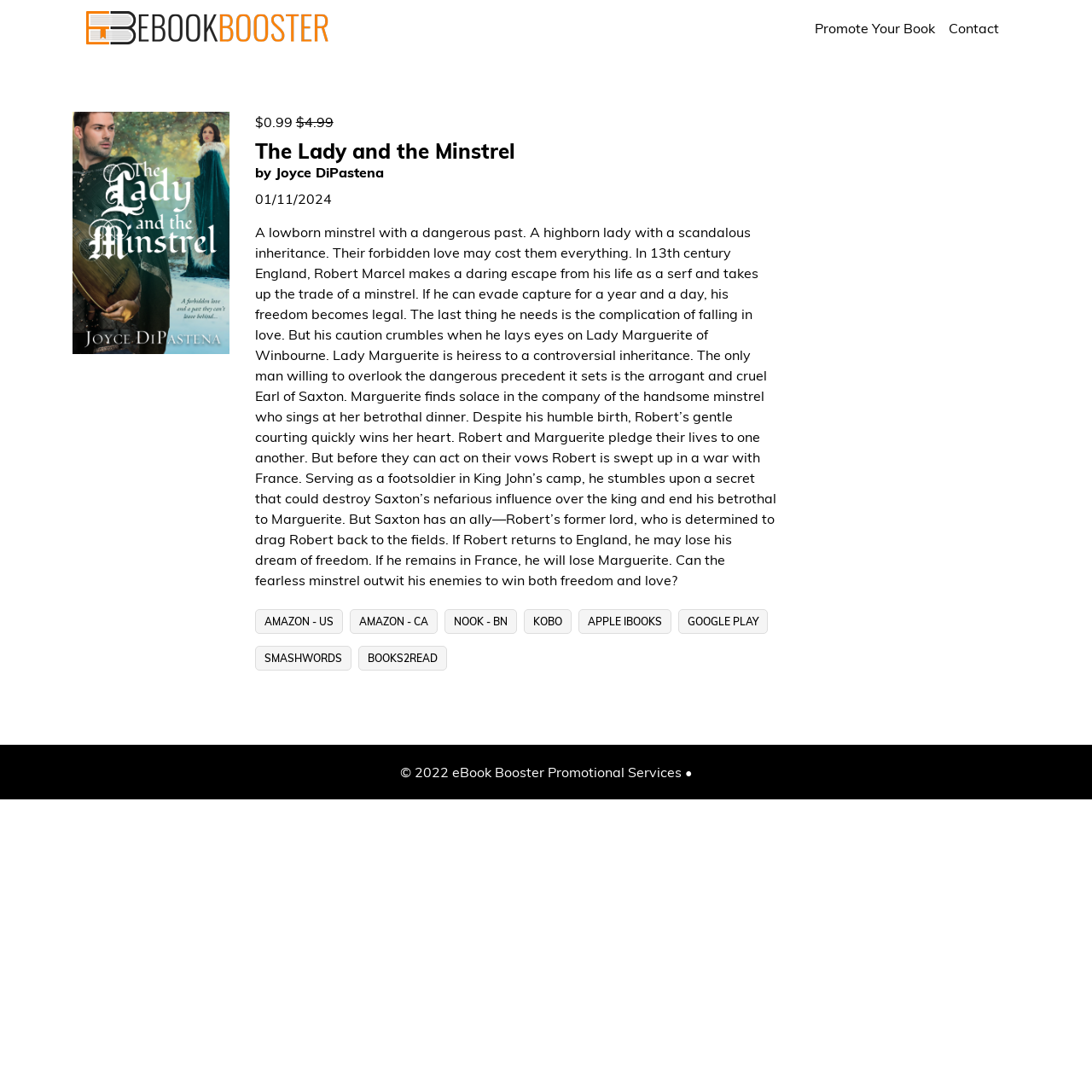Provide a one-word or one-phrase answer to the question:
What is the name of the author?

Joyce DiPastena